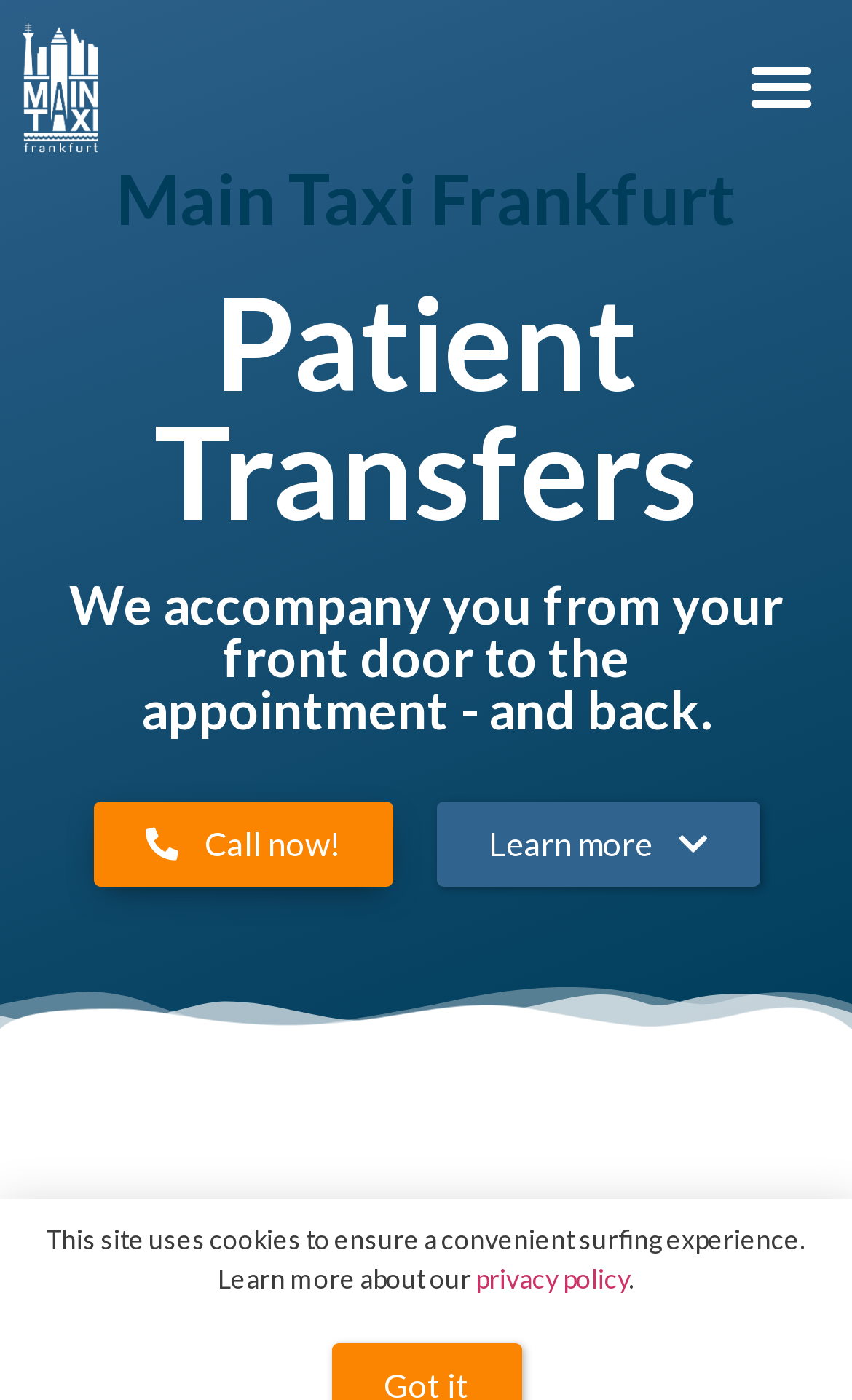What is the company's main service?
Respond to the question with a well-detailed and thorough answer.

Based on the webpage, the company's main service is patient transfers, which is indicated by the heading 'Patient Transfers' and the description 'We accompany you from your front door to the appointment - and back.'